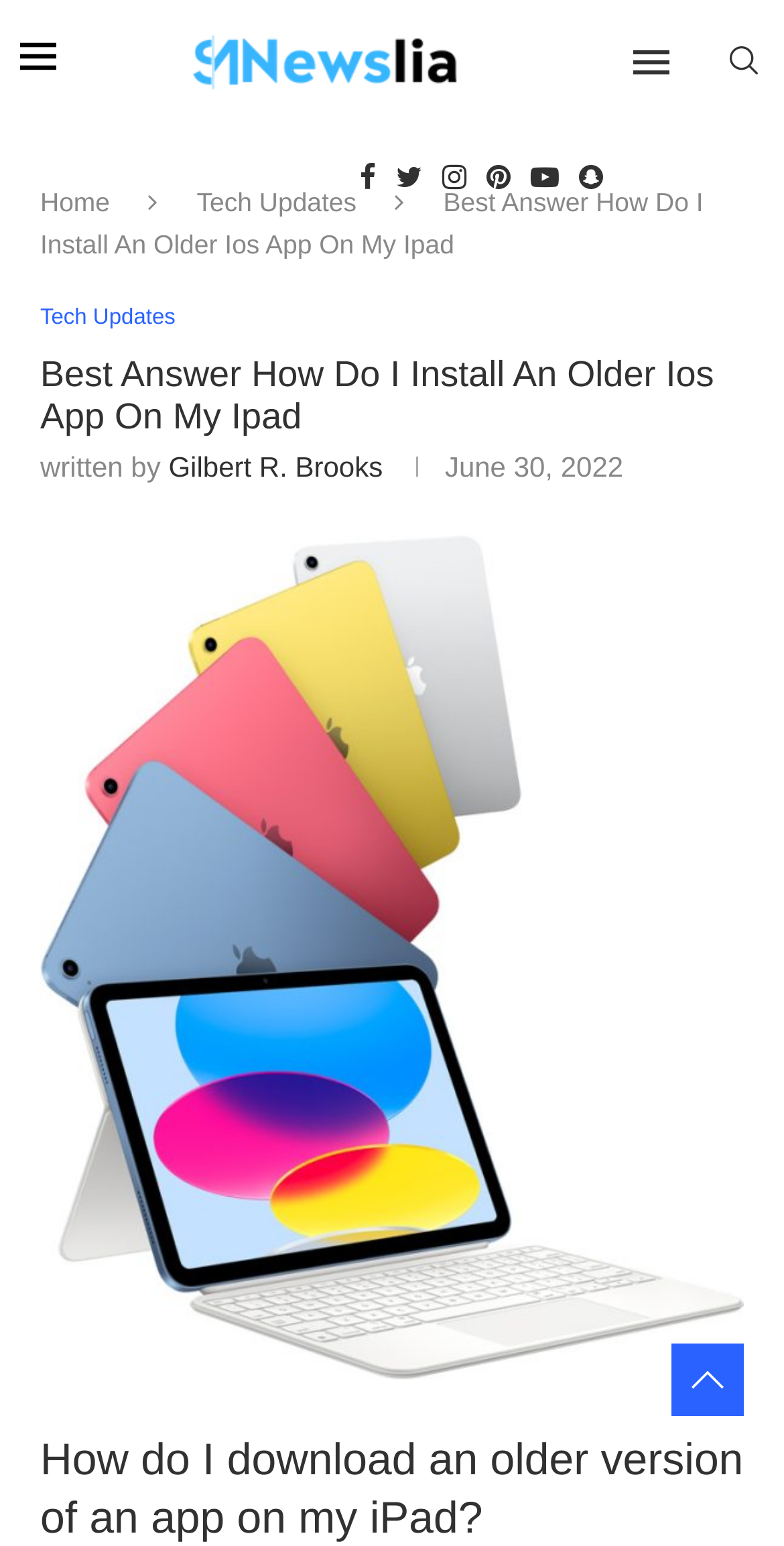Could you highlight the region that needs to be clicked to execute the instruction: "go to home page"?

[0.051, 0.121, 0.14, 0.141]